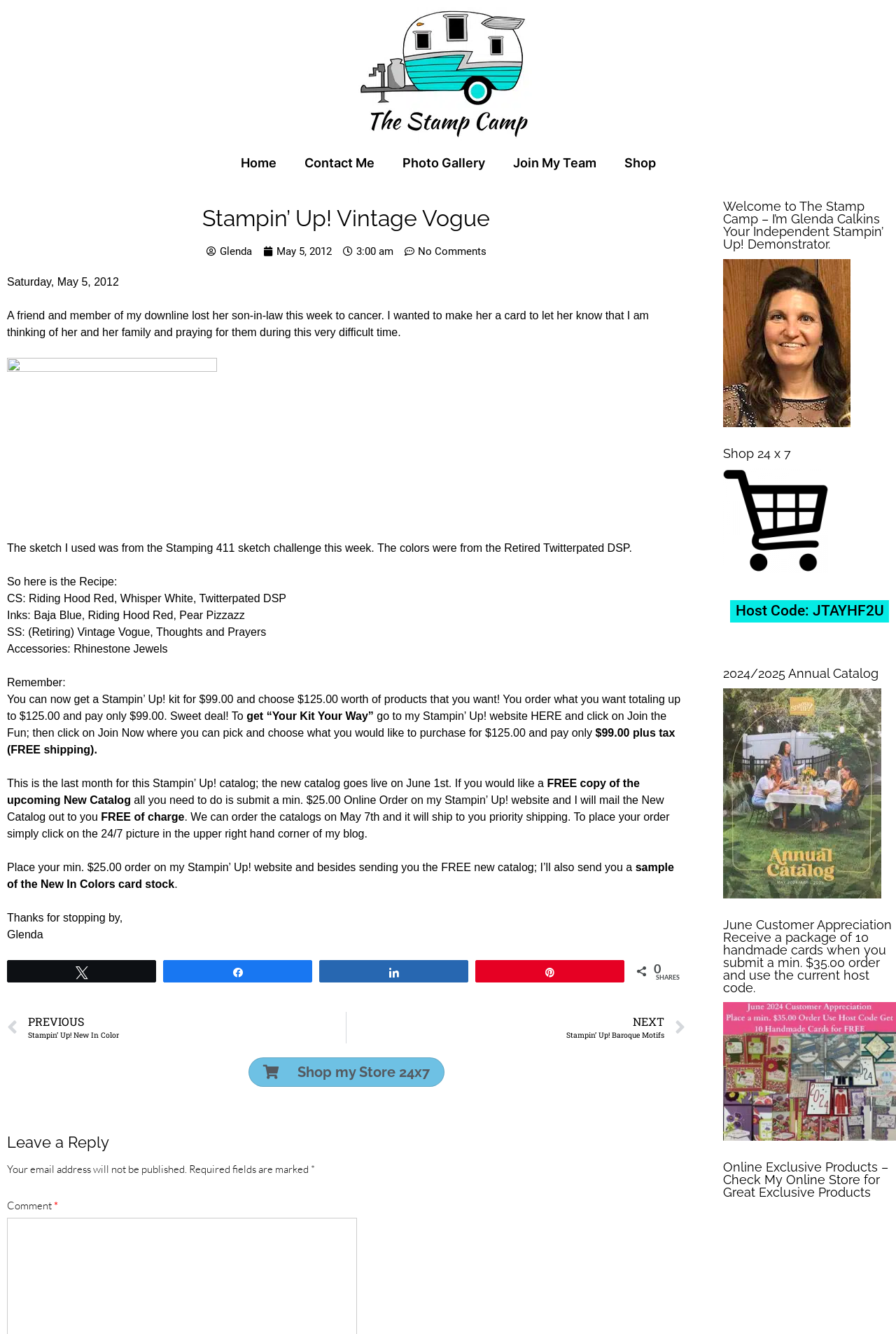Using the element description provided, determine the bounding box coordinates in the format (top-left x, top-left y, bottom-right x, bottom-right y). Ensure that all values are floating point numbers between 0 and 1. Element description: Stamping 411

[0.185, 0.406, 0.266, 0.415]